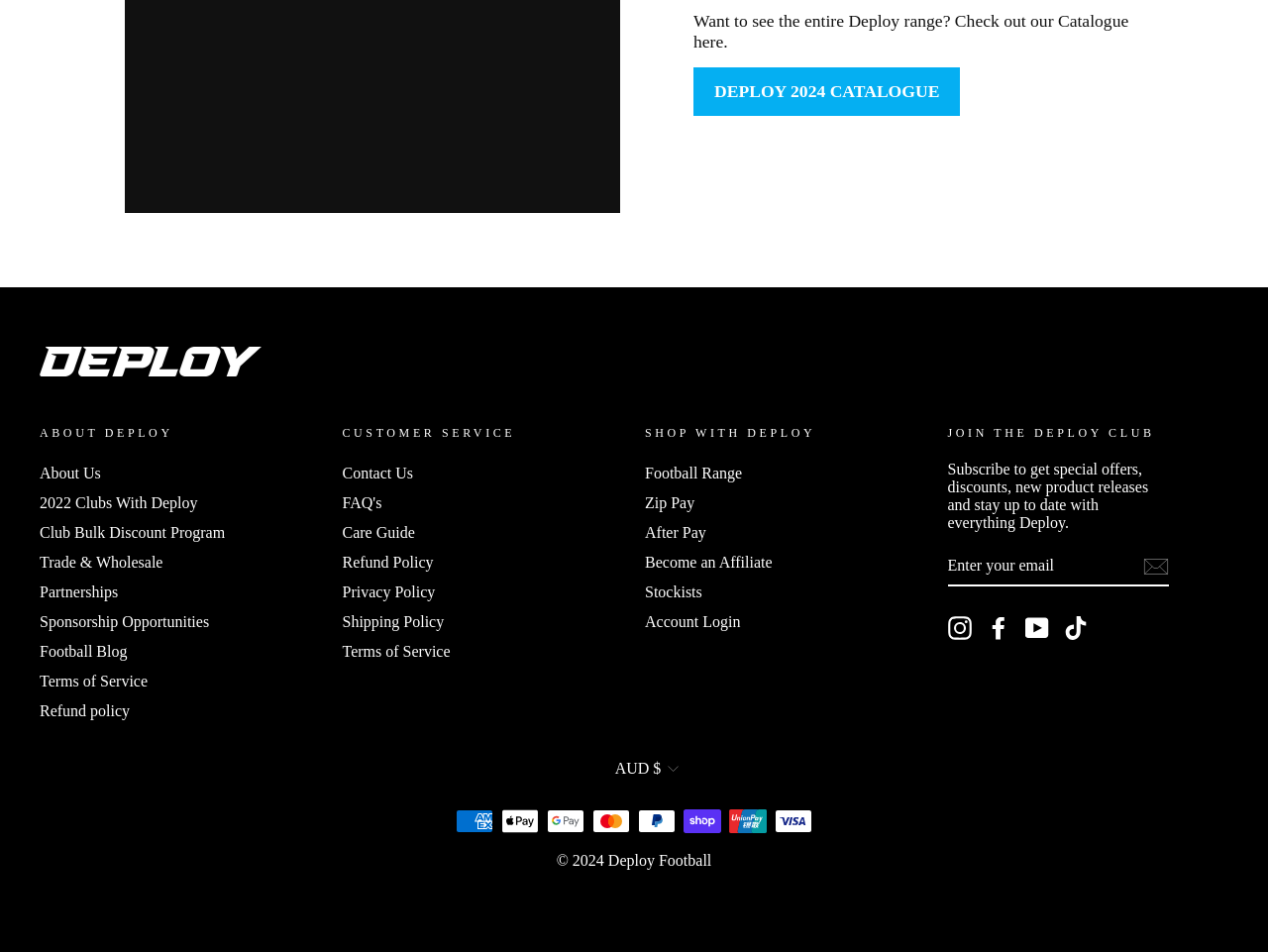Could you highlight the region that needs to be clicked to execute the instruction: "Check out the Deploy 2024 Catalogue"?

[0.547, 0.071, 0.757, 0.122]